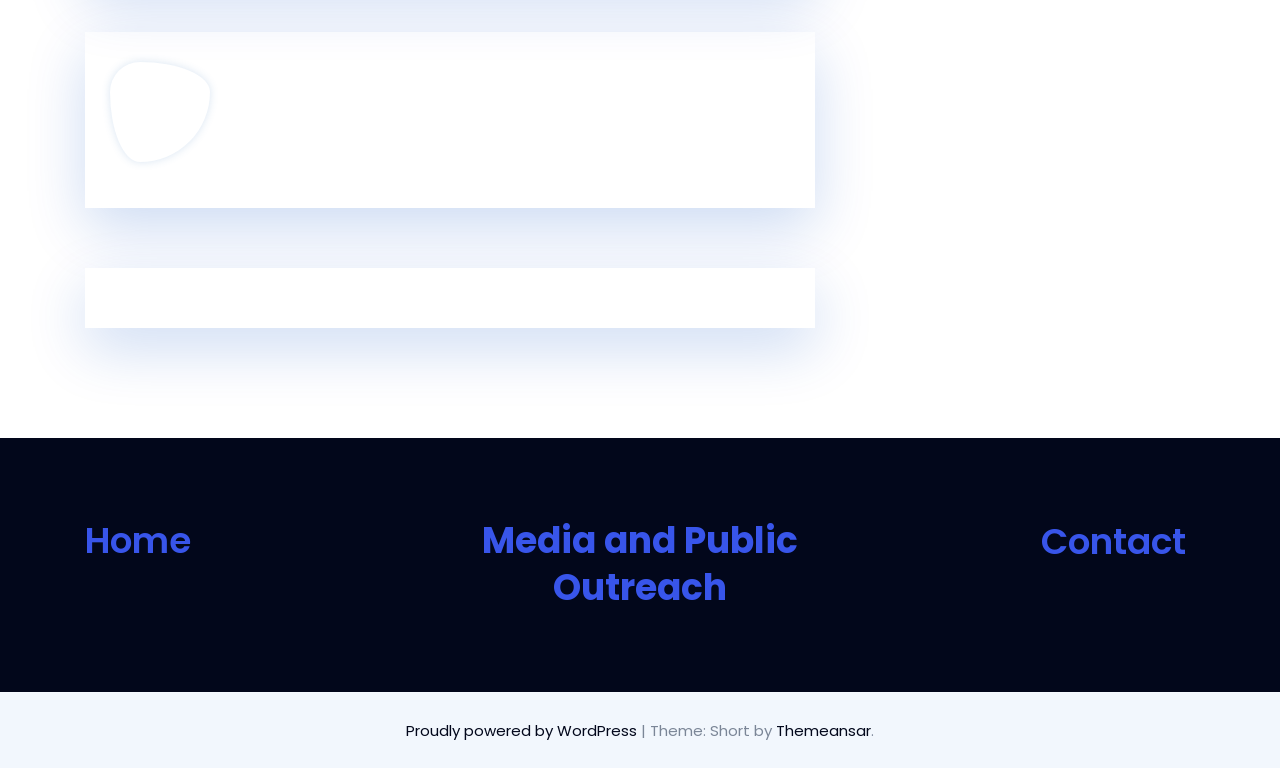Give a short answer to this question using one word or a phrase:
What is the name of the theme used by the webpage?

Short